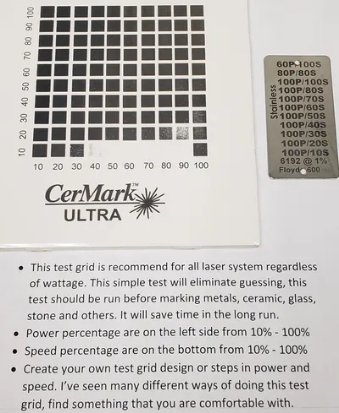Please give a short response to the question using one word or a phrase:
What types of materials can the test grid be used for?

Metals, ceramics, glass, stone, and others